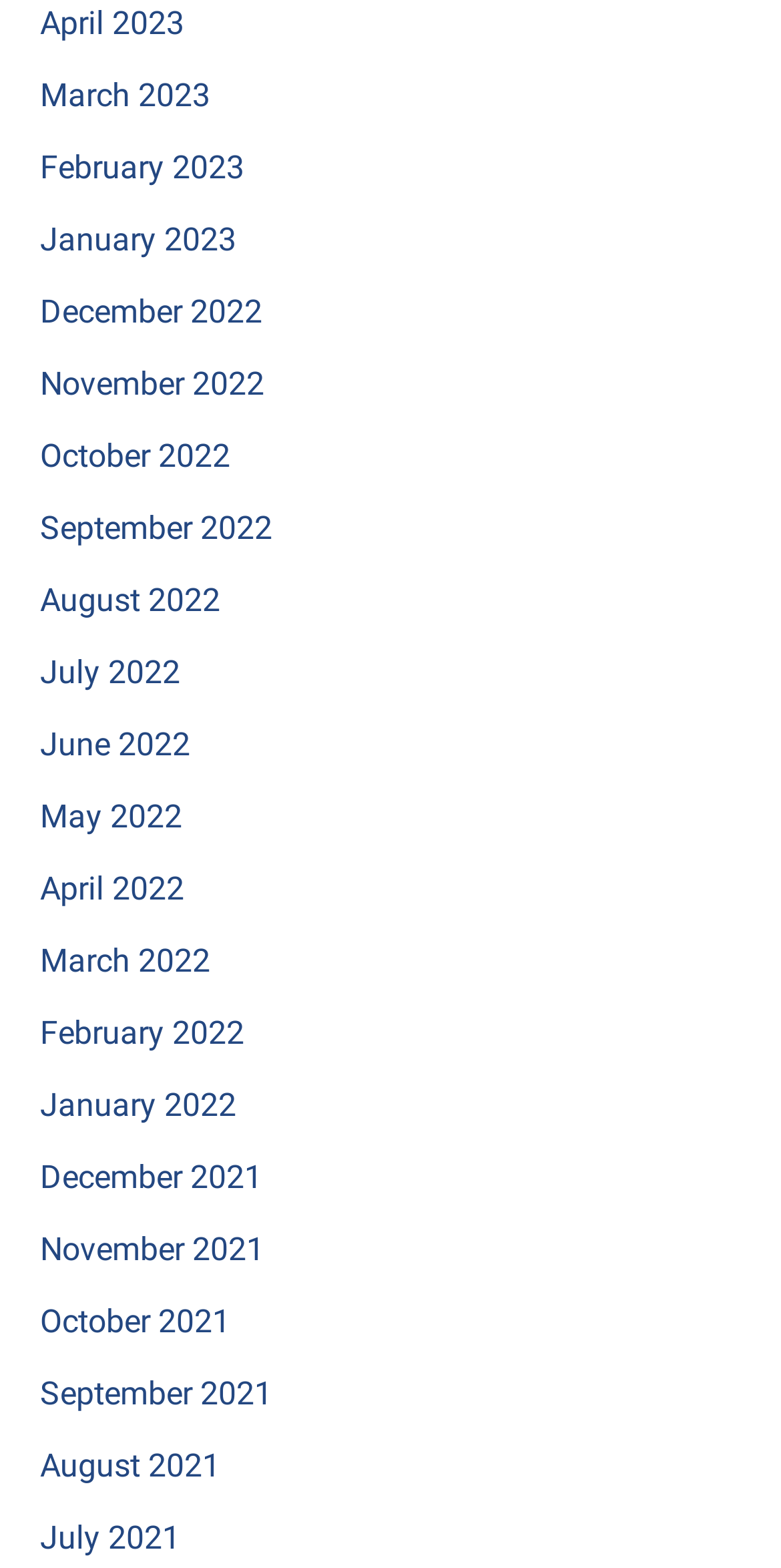What is the pattern of the month names?
Refer to the image and provide a detailed answer to the question.

By examining the list of links, I can see that the month names follow a consistent pattern of 'Month Year', such as 'April 2023' or 'July 2021'.